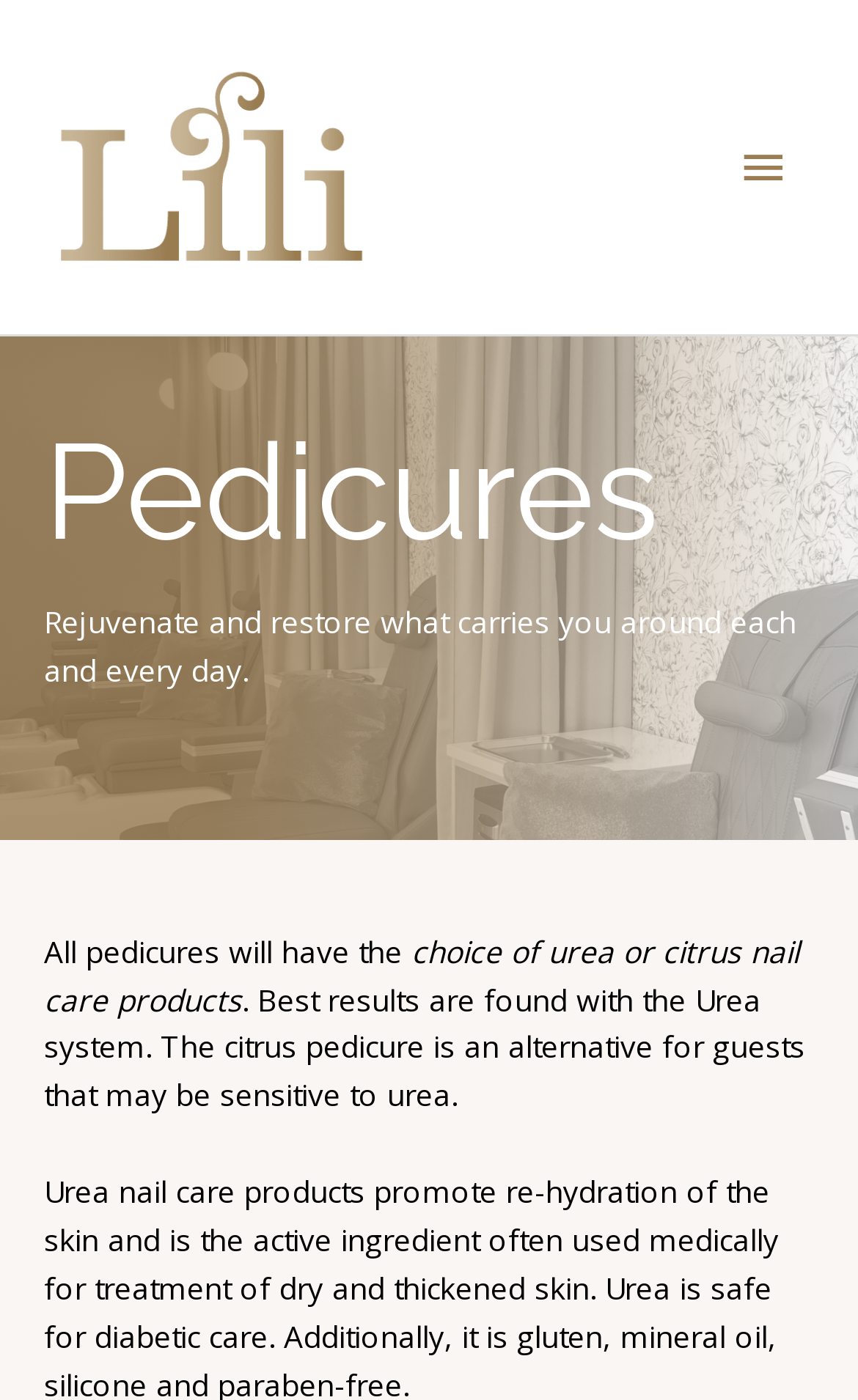Extract the bounding box coordinates of the UI element described: "Main Menu". Provide the coordinates in the format [left, top, right, bottom] with values ranging from 0 to 1.

[0.83, 0.081, 0.949, 0.158]